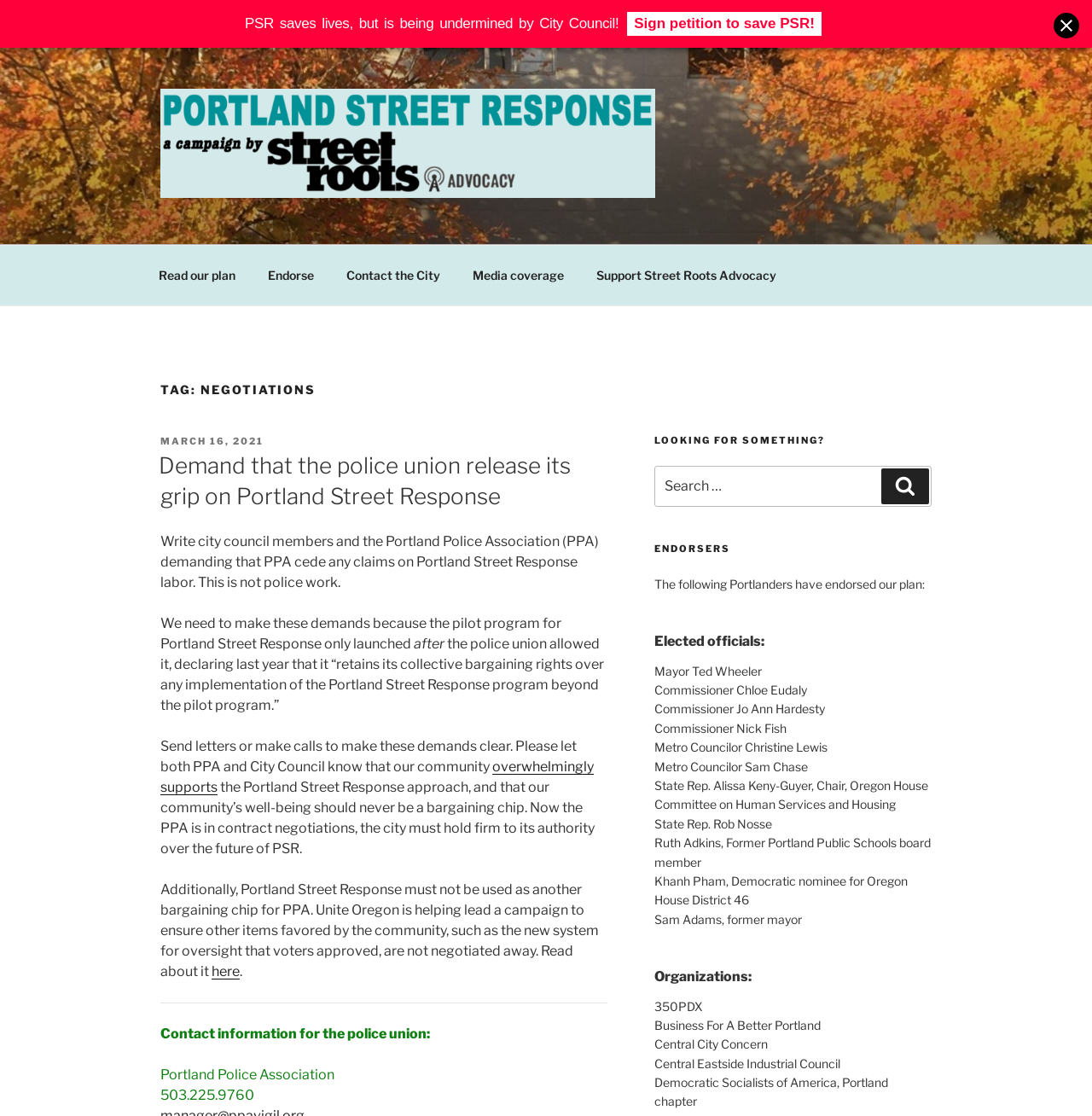What is the phone number of the Portland Police Association?
Provide a concise answer using a single word or phrase based on the image.

503.225.9760